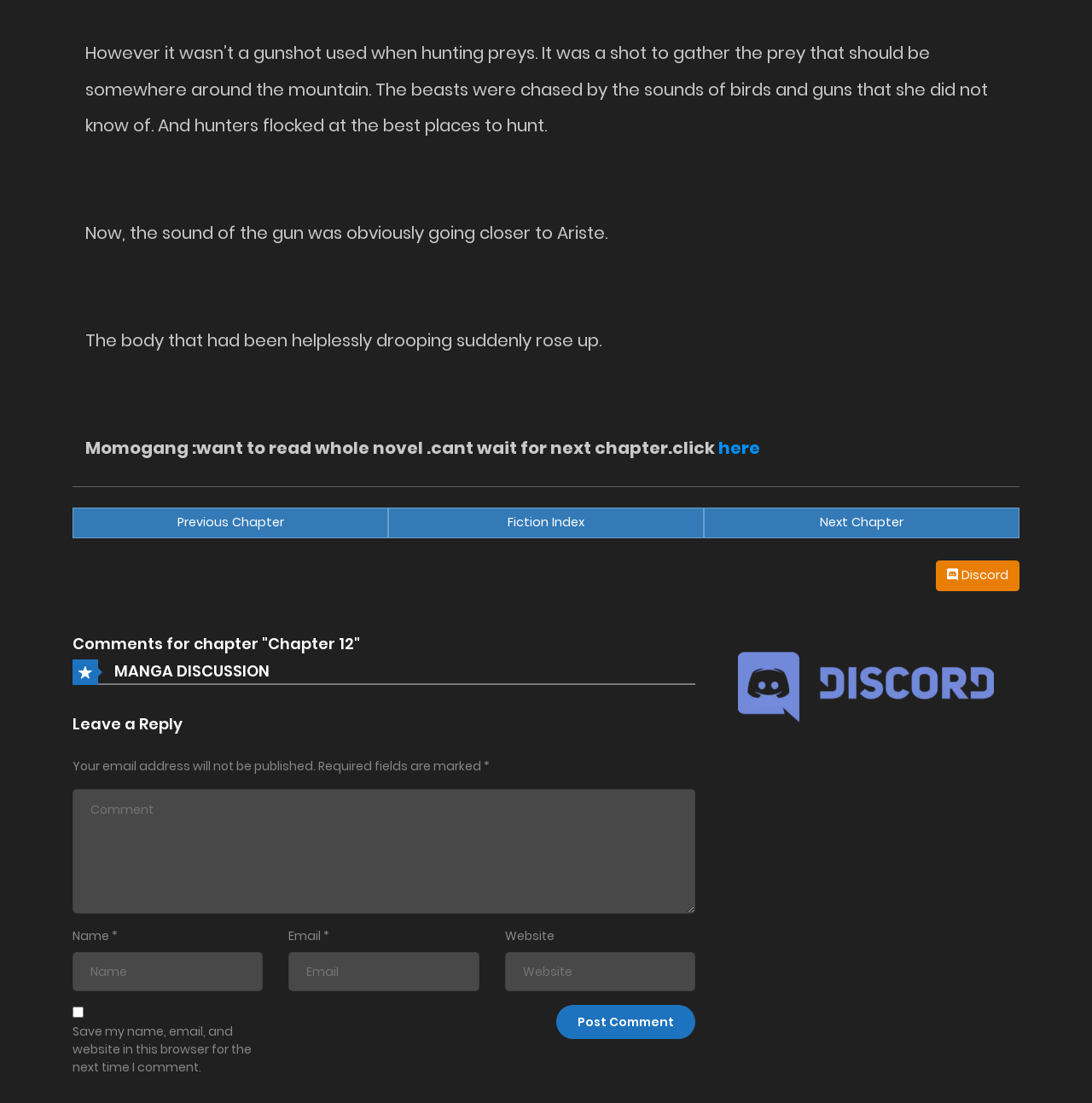Pinpoint the bounding box coordinates of the area that must be clicked to complete this instruction: "Click the 'Post Comment' button".

[0.509, 0.911, 0.637, 0.942]